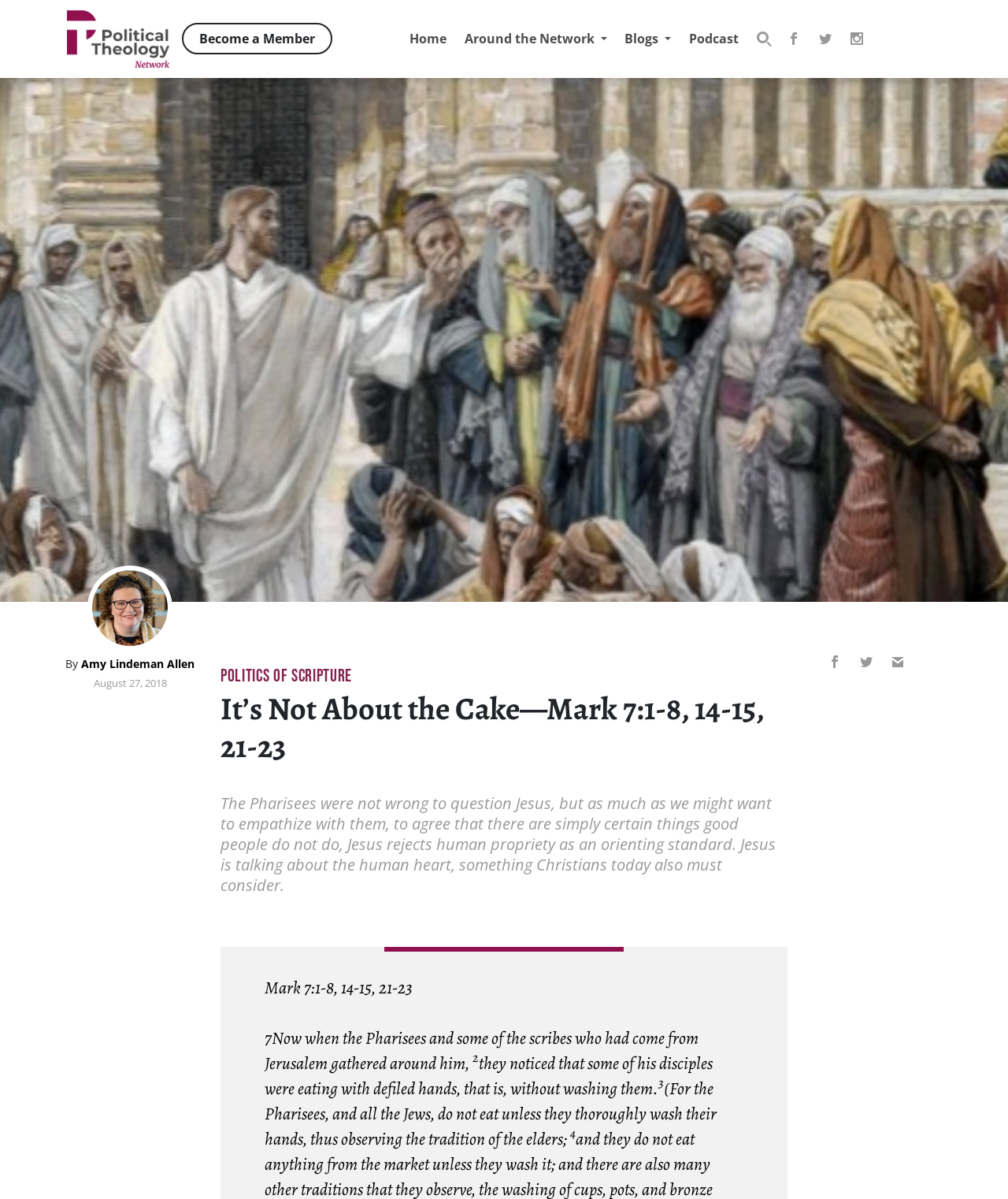By analyzing the image, answer the following question with a detailed response: What is the date of the article?

I found the date of the article by looking at the text next to the time icon, which is 'August 27, 2018'.